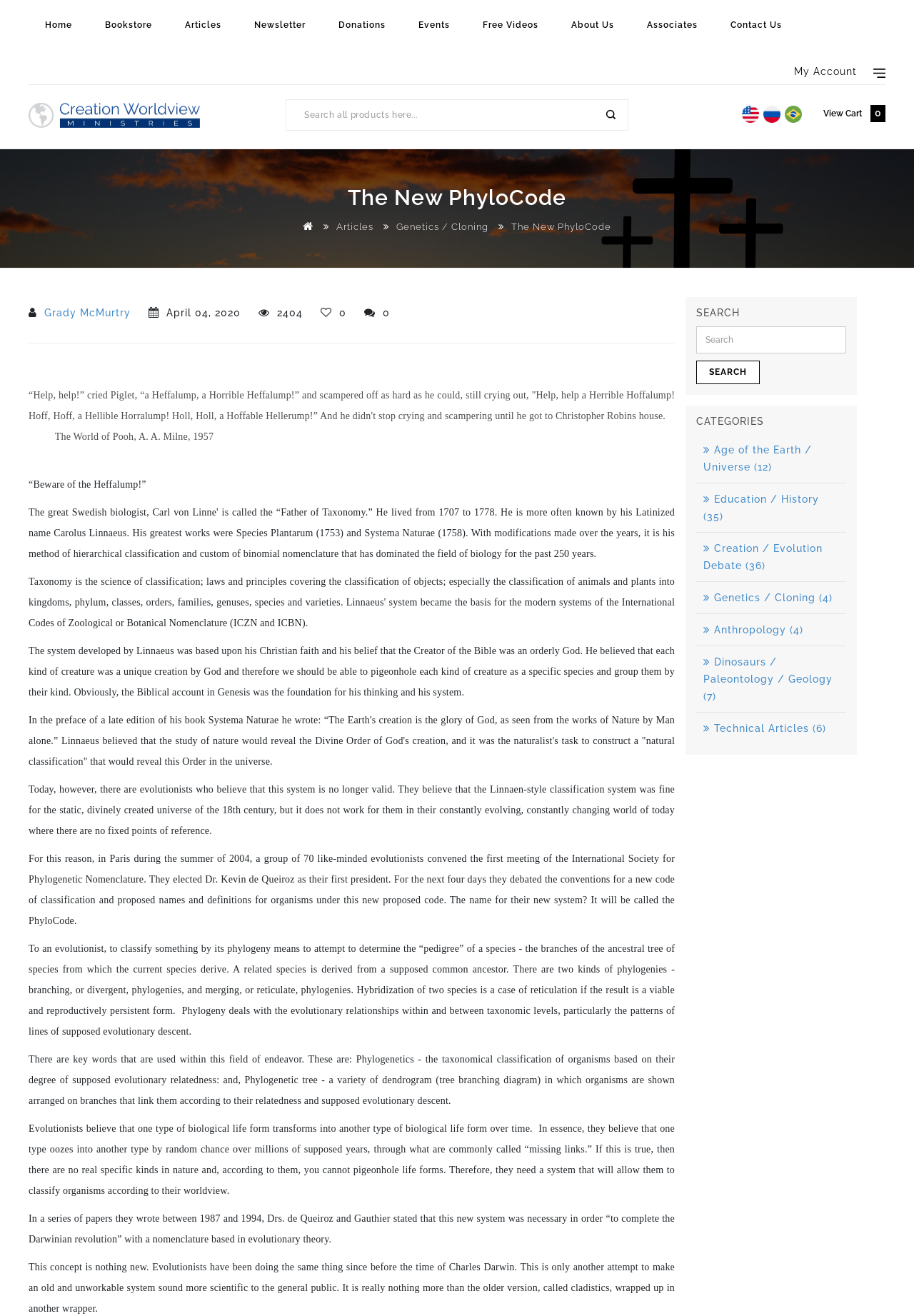Pinpoint the bounding box coordinates of the element that must be clicked to accomplish the following instruction: "Click the SEARCH button". The coordinates should be in the format of four float numbers between 0 and 1, i.e., [left, top, right, bottom].

None